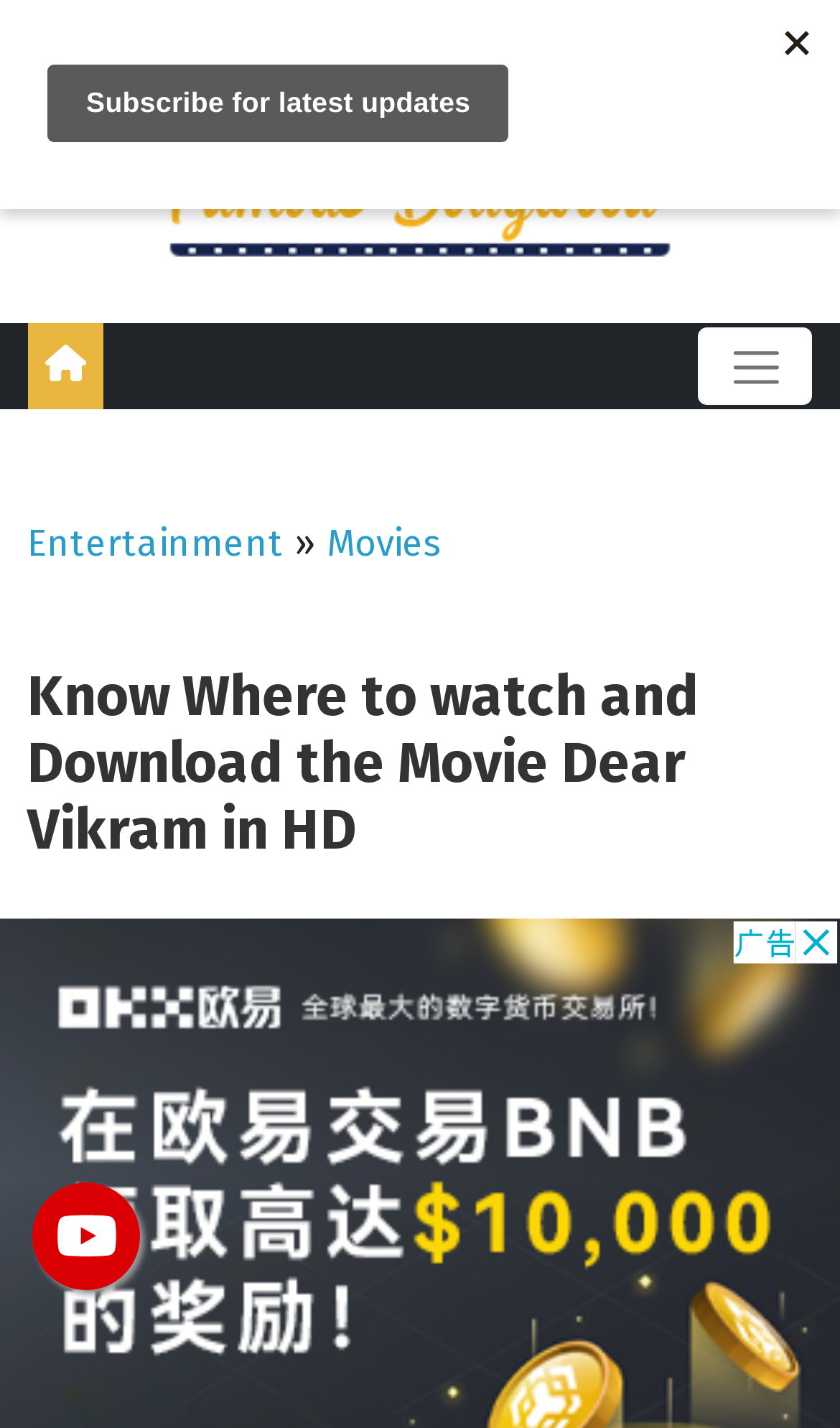Based on the image, please respond to the question with as much detail as possible:
How many images are there on the webpage?

There are four images on the webpage: one next to the search bar, one next to the 'Famous Bollywood Actors, Movies, Singers & Directors News' link, one next to the 'Toggle navigation' button, and one at the bottom of the webpage. These images are likely to be icons or logos related to the website or its content.